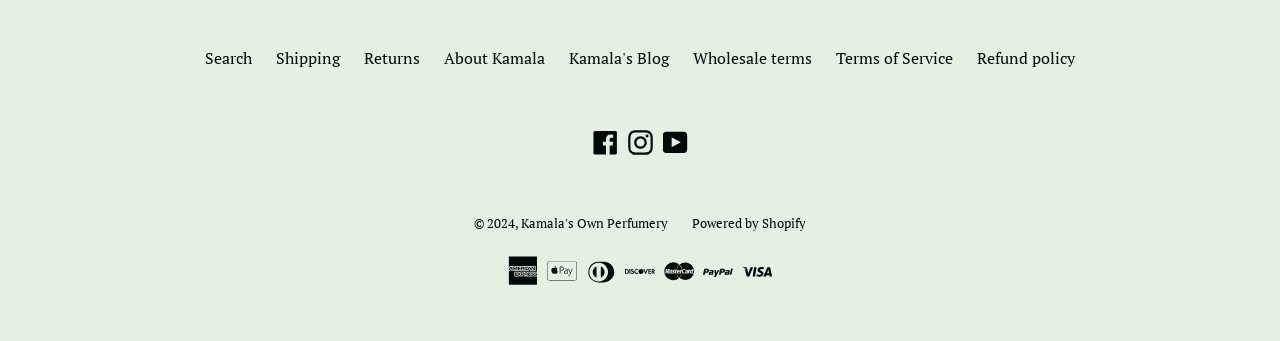How many links are there in the top navigation menu?
Using the image provided, answer with just one word or phrase.

6